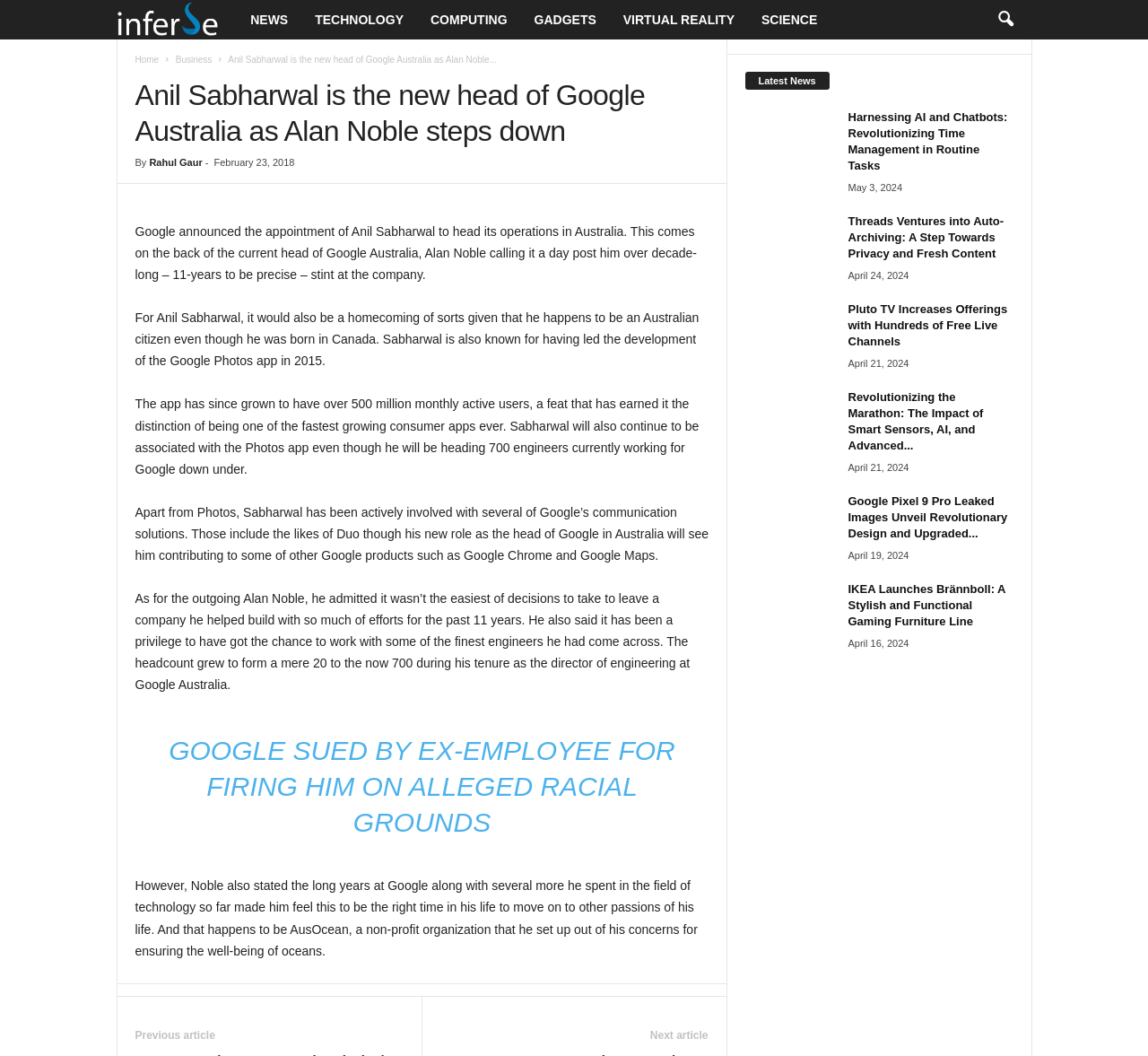Please identify the bounding box coordinates of the clickable element to fulfill the following instruction: "go to the next article". The coordinates should be four float numbers between 0 and 1, i.e., [left, top, right, bottom].

[0.566, 0.974, 0.617, 0.986]